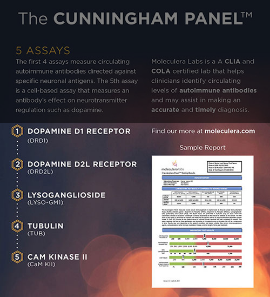What are the accreditation standards mentioned for Moleculera Labs?
Craft a detailed and extensive response to the question.

The caption notes that Moleculera Labs is both CLIA and COLA accredited, ensuring that they adhere to high standards in laboratory testing to aid in accurate and timely diagnoses.